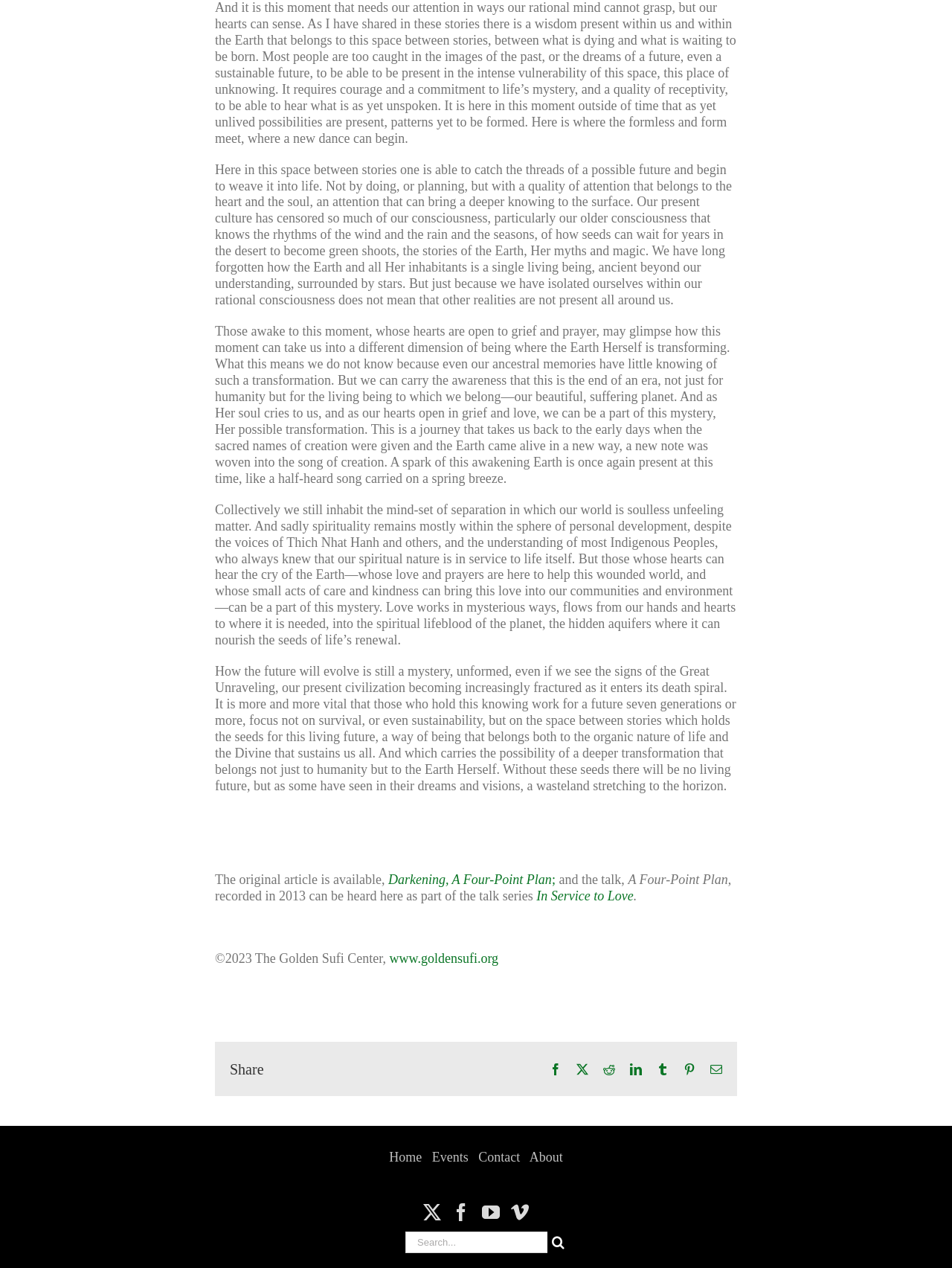Locate the bounding box coordinates of the area where you should click to accomplish the instruction: "Click the 'In Service to Love' link".

[0.564, 0.701, 0.665, 0.712]